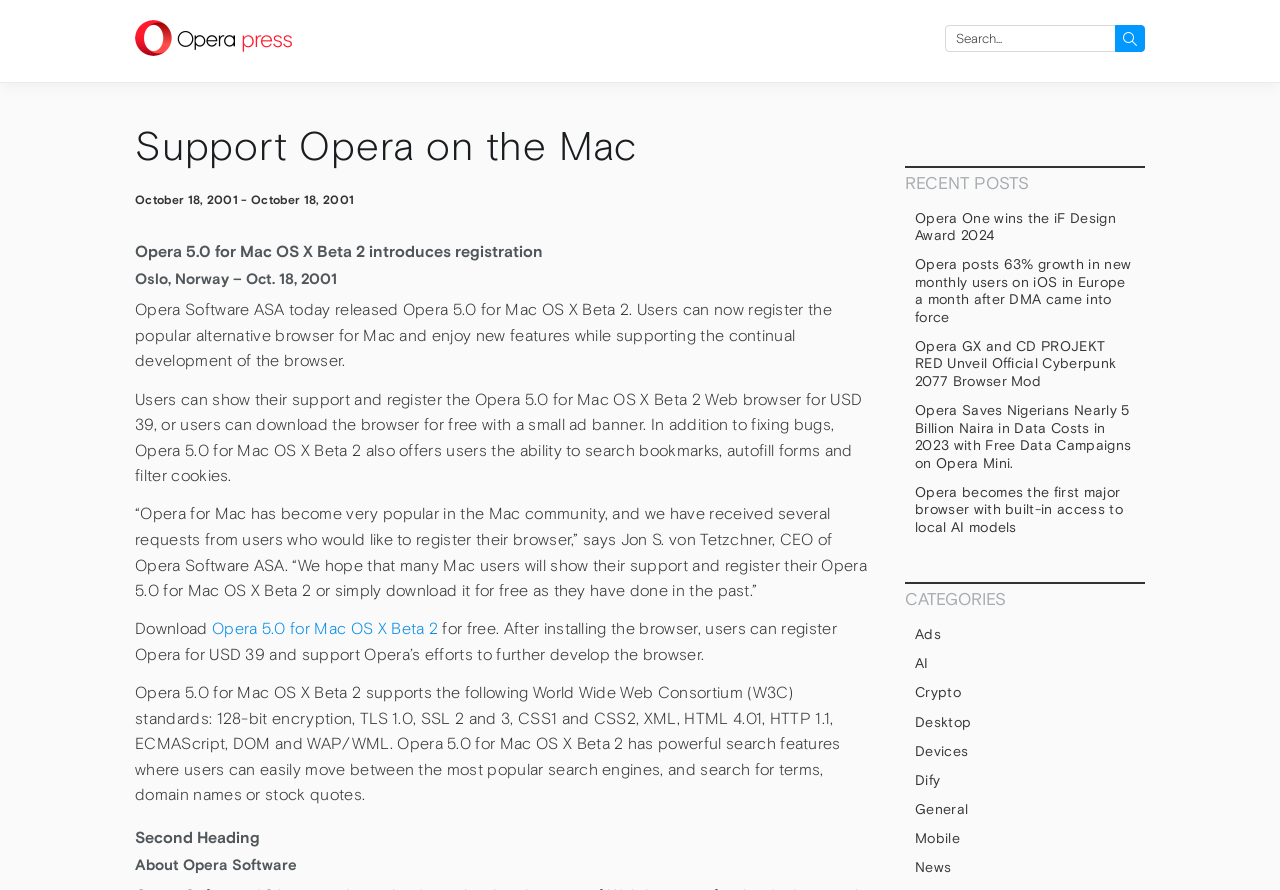Determine the bounding box coordinates for the region that must be clicked to execute the following instruction: "Read about Opera 5.0 for Mac OS X Beta 2".

[0.105, 0.272, 0.684, 0.293]